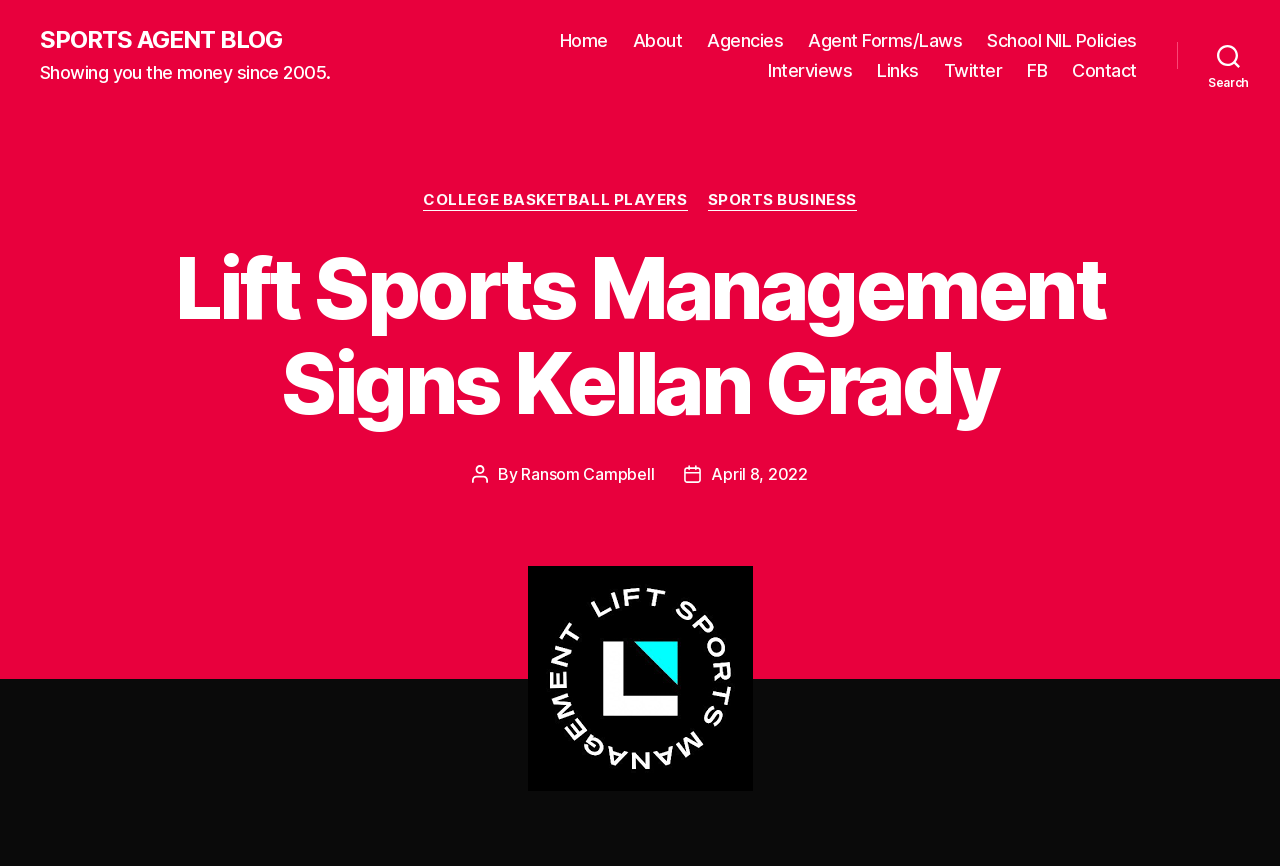What is the category of the post?
Please analyze the image and answer the question with as much detail as possible.

The category of the post can be found in the section below the search button, where it lists the categories, including 'COLLEGE BASKETBALL PLAYERS'.